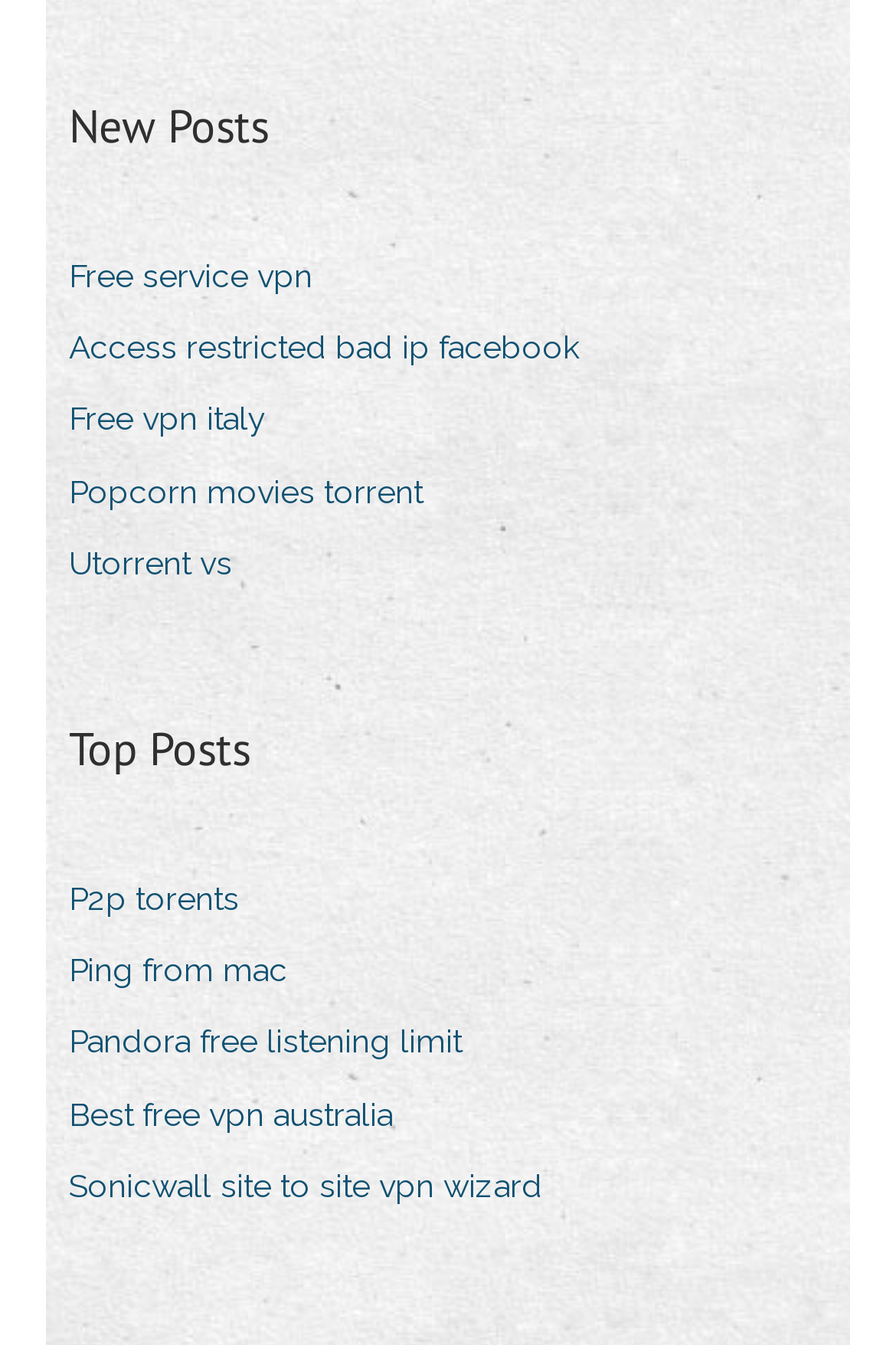Please answer the following question using a single word or phrase: 
What is the last link on the webpage?

Sonicwall site to site vpn wizard